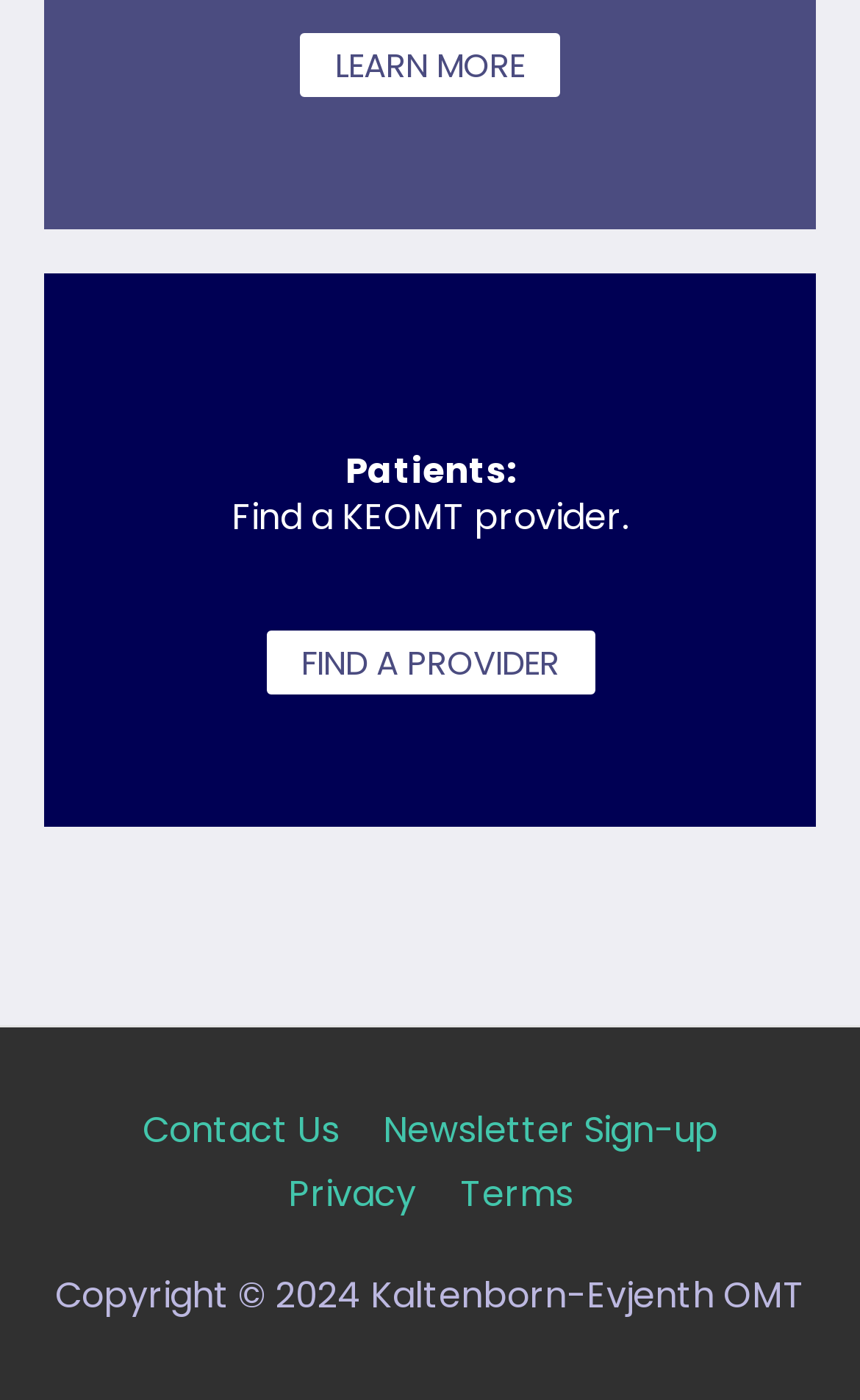Please reply to the following question using a single word or phrase: 
What is the organization's name?

Kaltenborn-Evjenth OMT